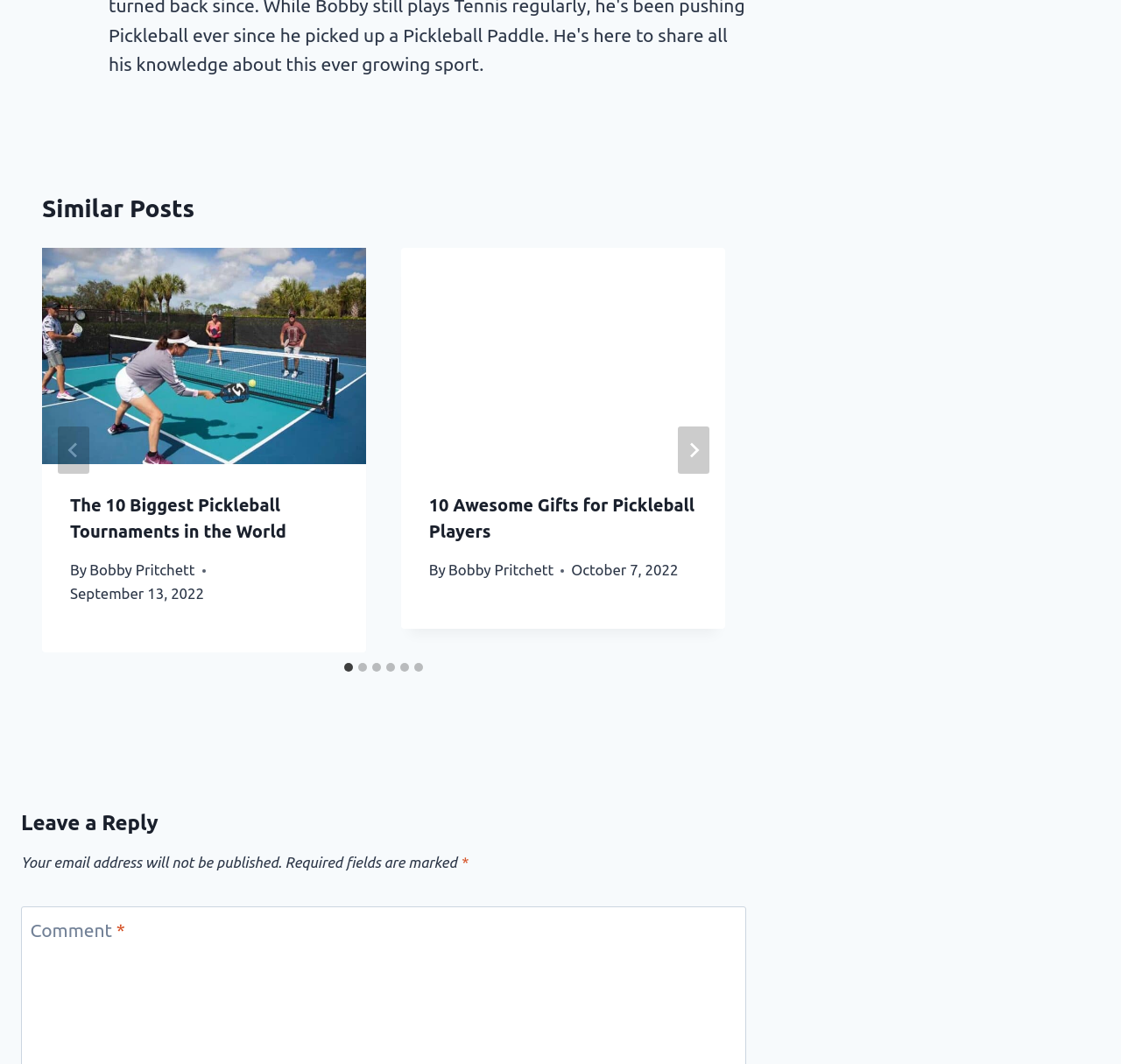How many buttons are there in the post section? Refer to the image and provide a one-word or short phrase answer.

2